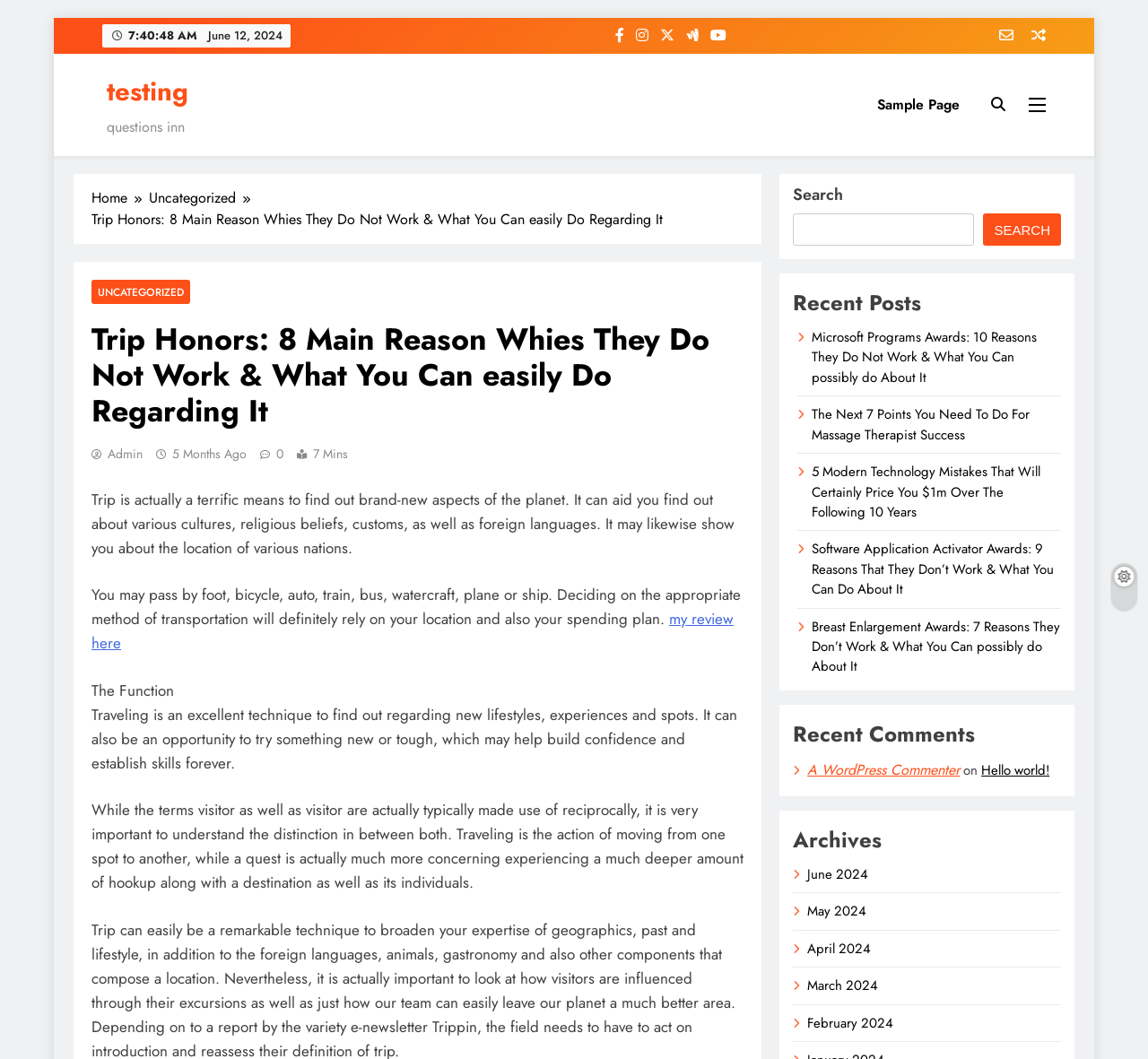What is the category of the current post?
From the screenshot, provide a brief answer in one word or phrase.

Uncategorized